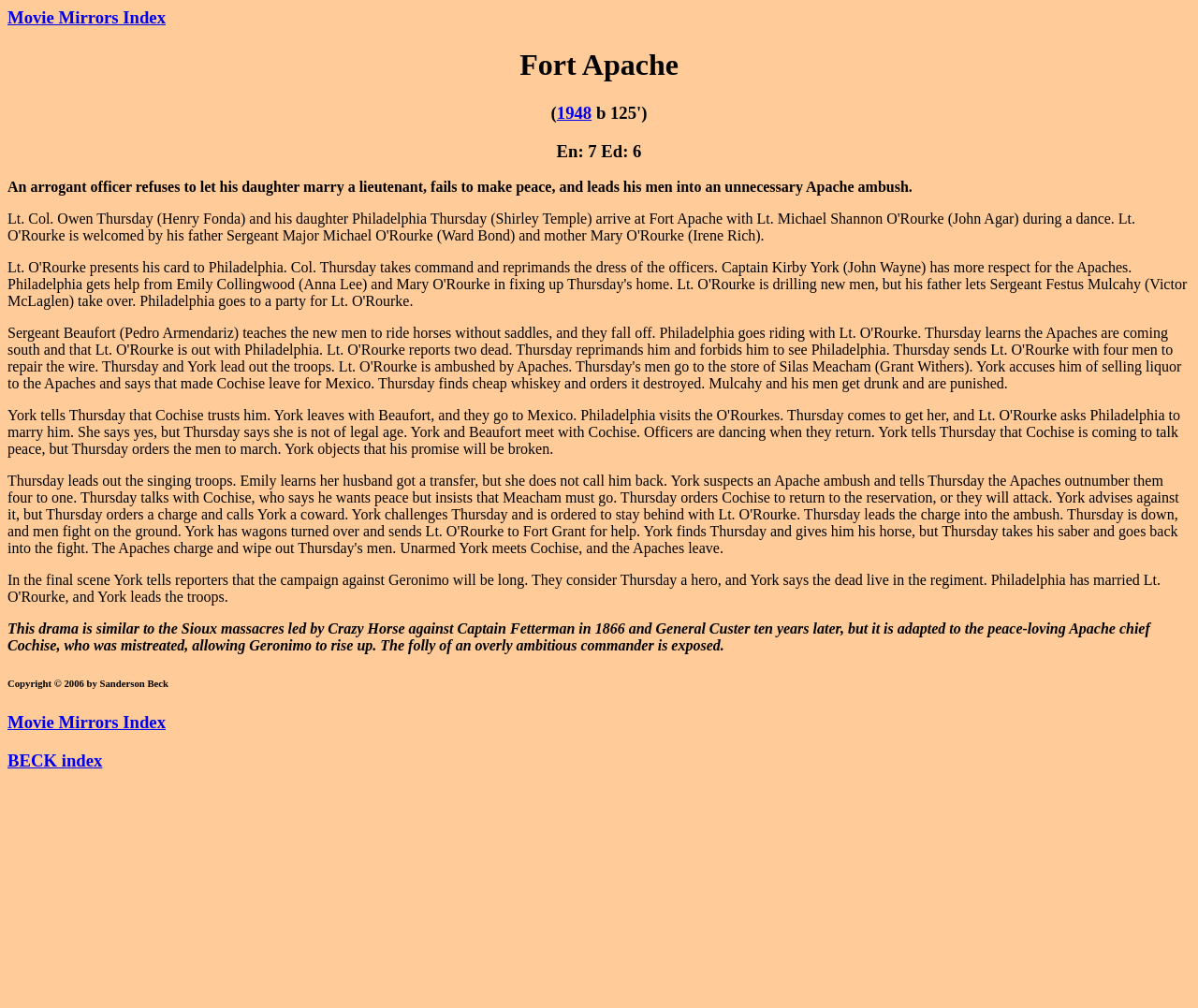Answer the question below with a single word or a brief phrase: 
What is the name of the index that is linked at the top of the webpage?

Movie Mirrors Index